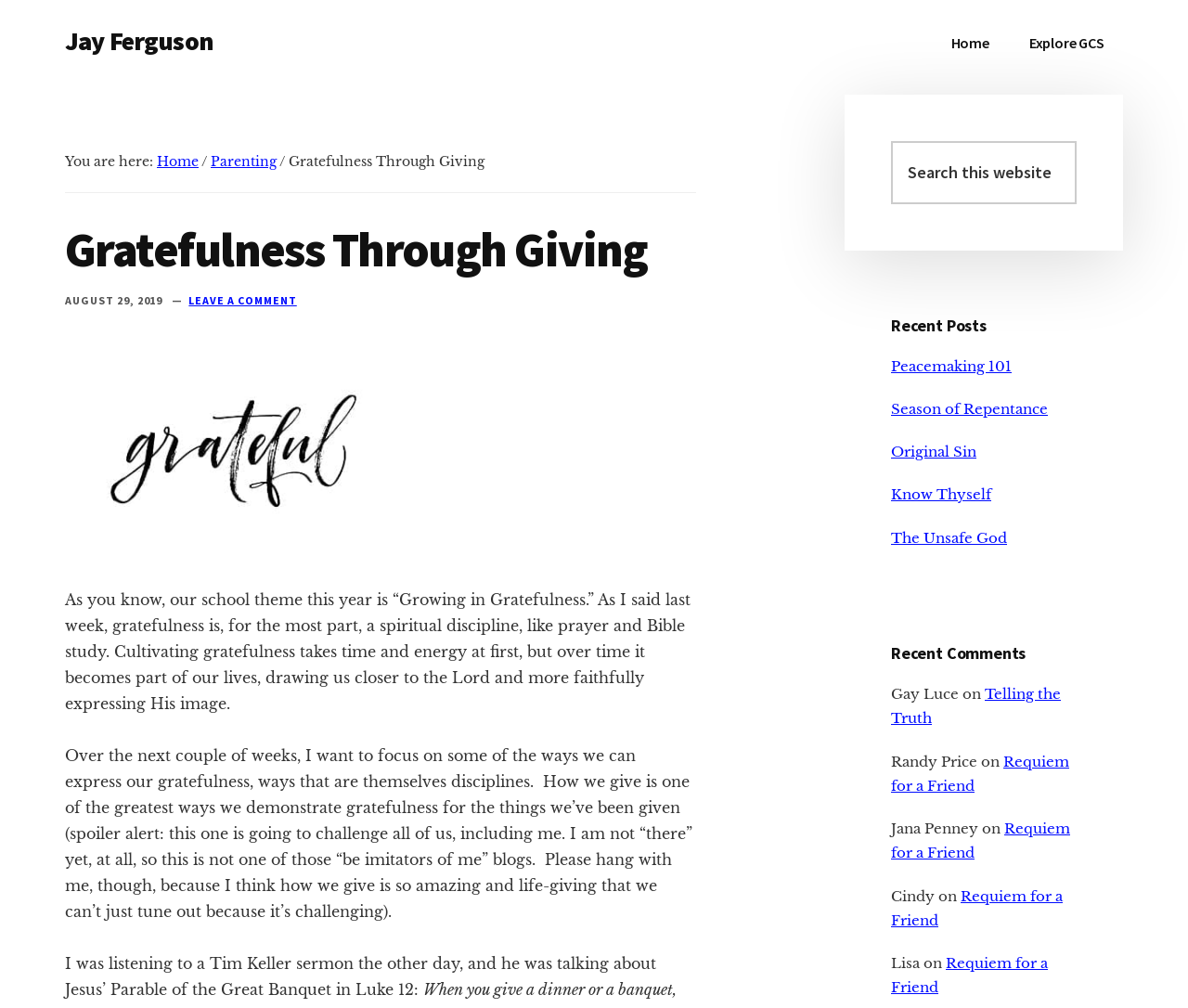Carefully examine the image and provide an in-depth answer to the question: What is the date of the blog post?

I found the answer by looking at the time element with the text 'AUGUST 29, 2019' which indicates the date of the blog post.